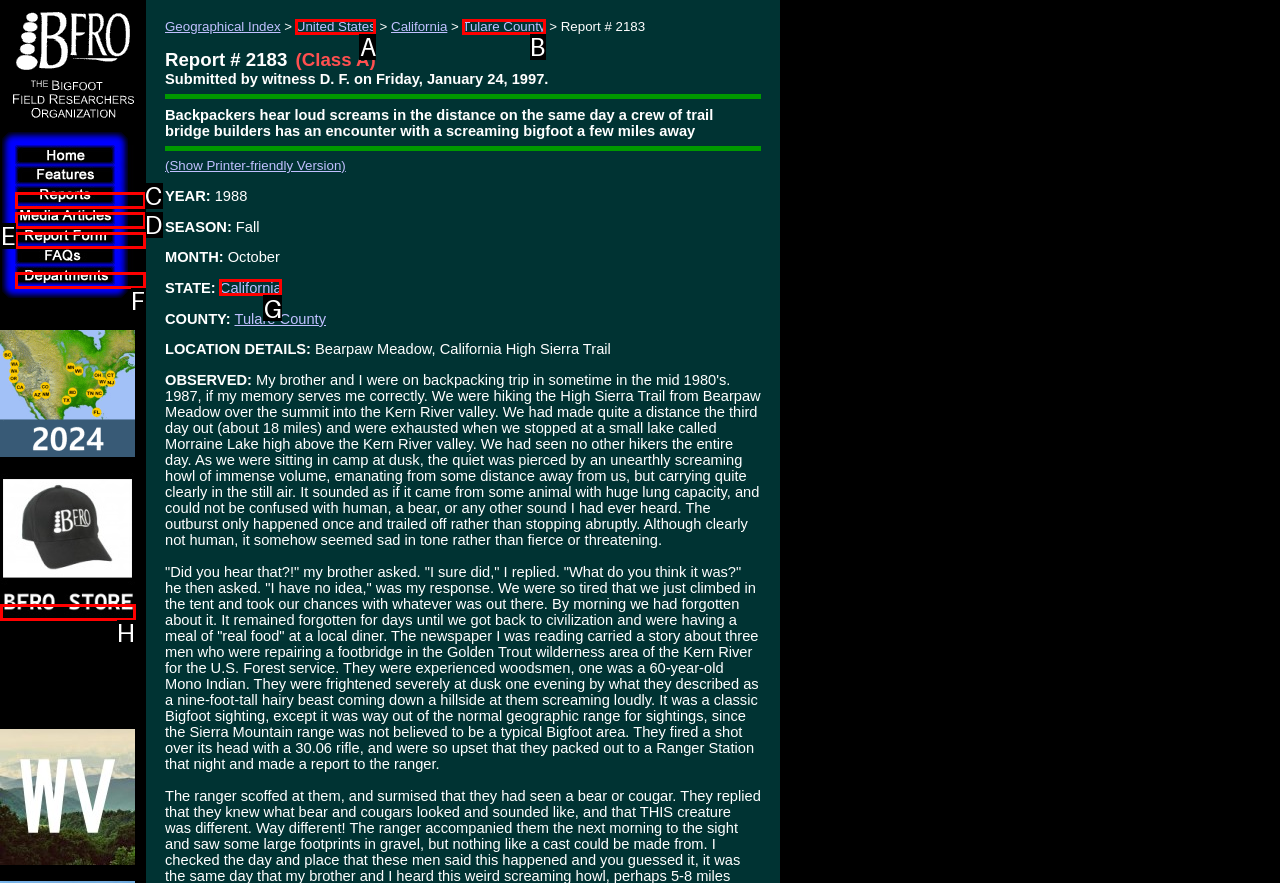Identify the correct UI element to click to follow this instruction: Explore Tulare County
Respond with the letter of the appropriate choice from the displayed options.

B